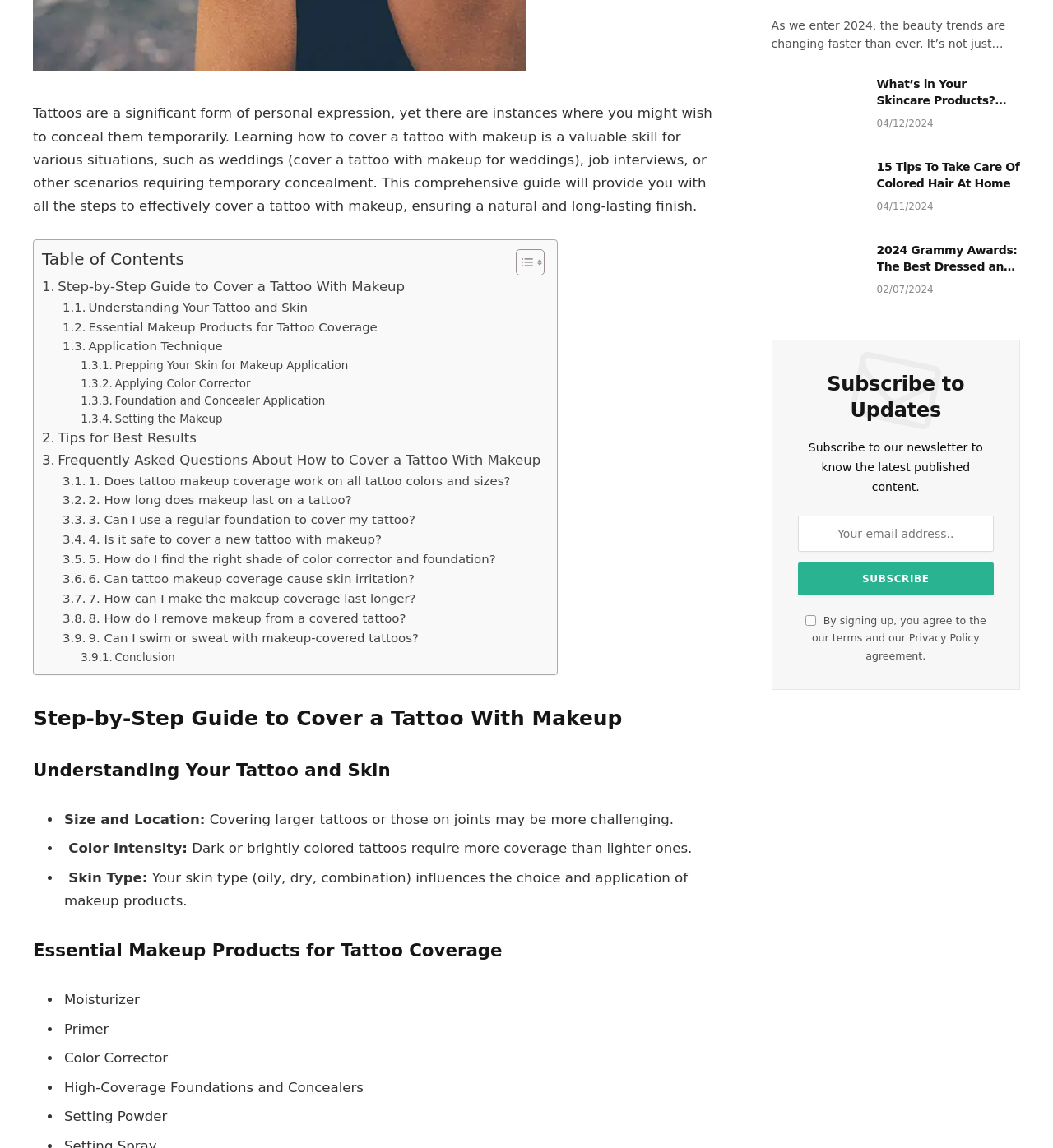Using the provided element description: "News", identify the bounding box coordinates. The coordinates should be four floats between 0 and 1 in the order [left, top, right, bottom].

None